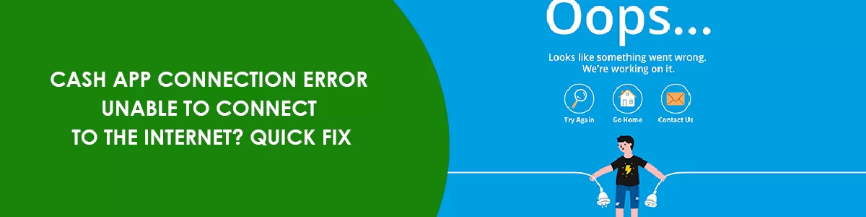What options are provided to users to resolve connectivity issues?
Relying on the image, give a concise answer in one word or a brief phrase.

Try Again, Go Home, Contact Us